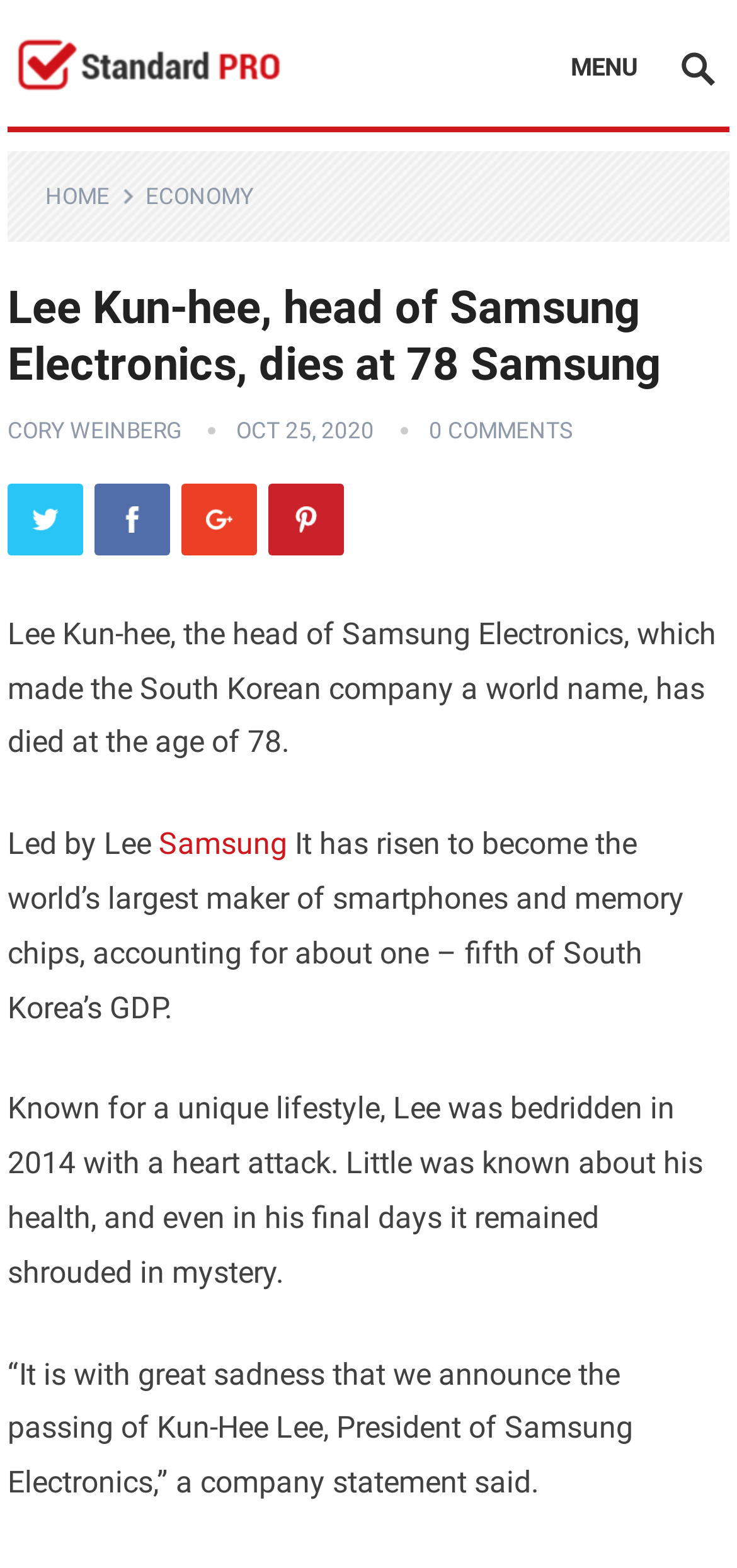Identify the bounding box coordinates of the section to be clicked to complete the task described by the following instruction: "Click on HOME". The coordinates should be four float numbers between 0 and 1, formatted as [left, top, right, bottom].

[0.061, 0.117, 0.184, 0.134]